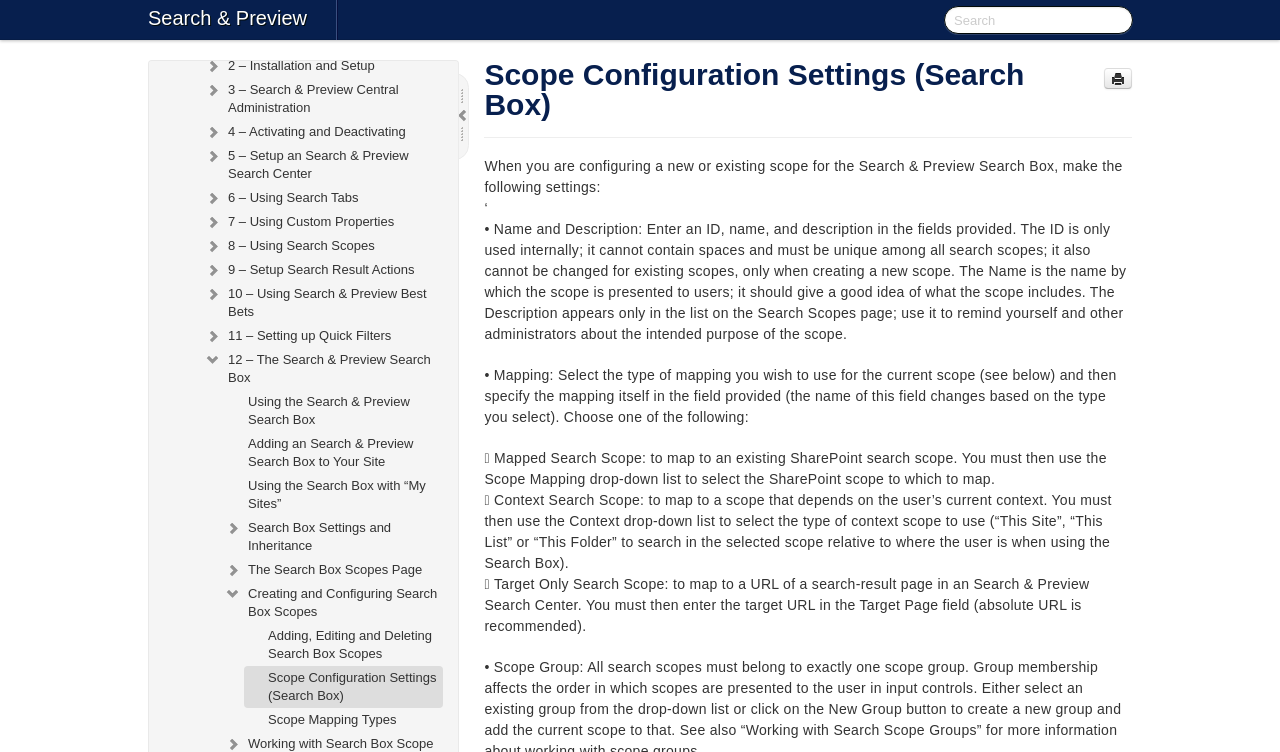How many types of mapping are available for search scopes?
Provide an in-depth and detailed answer to the question.

According to the webpage, there are three types of mapping available for search scopes: Mapped Search Scope, Context Search Scope, and Target Only Search Scope. These mapping types determine how the search scope is defined and what content is included in the search results.